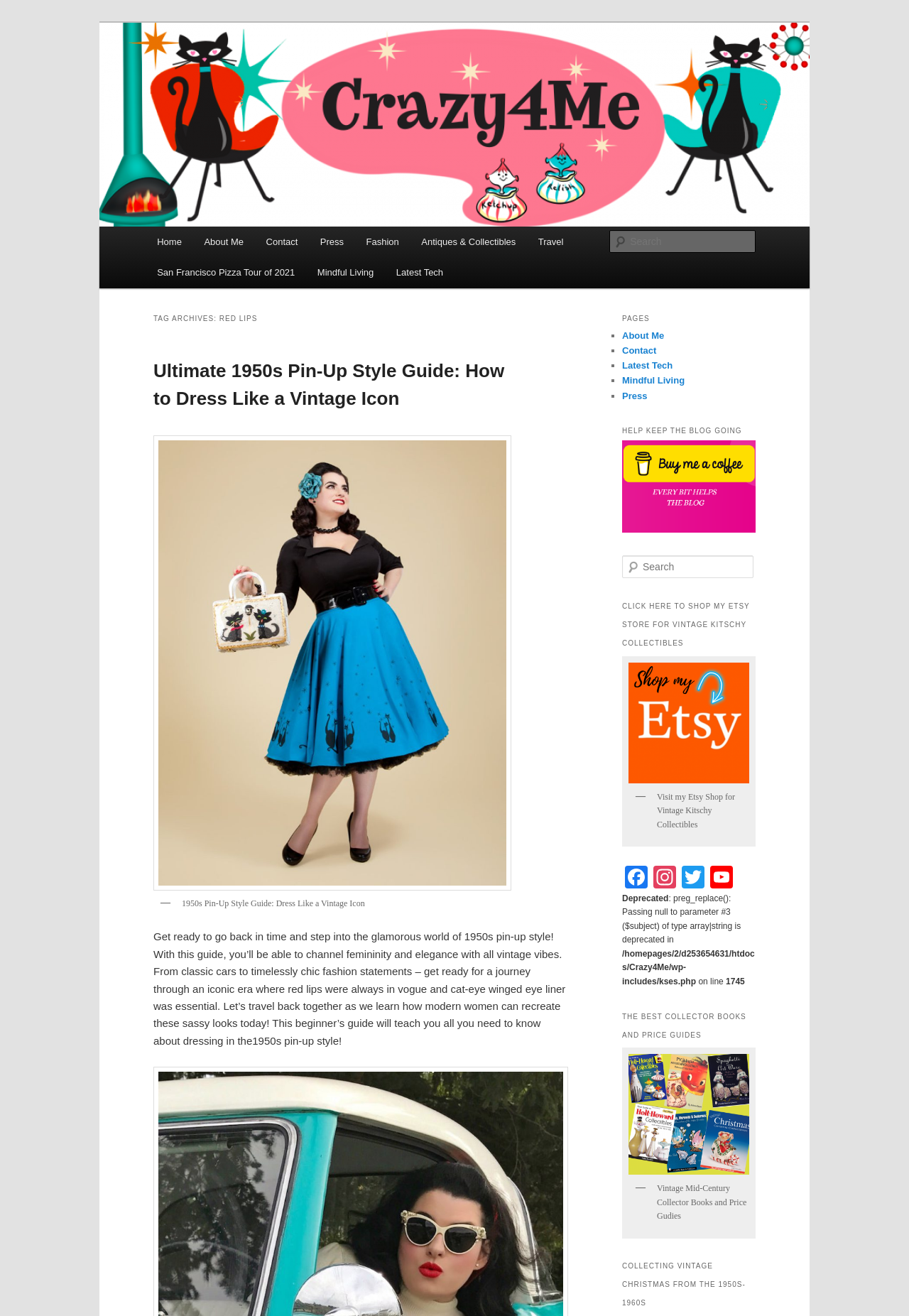What type of collectibles are mentioned in the blog post?
Please give a detailed and elaborate answer to the question.

The type of collectibles mentioned in the blog post can be found in the link with the text 'CLICK HERE TO SHOP MY ETSY STORE FOR VINTAGE KITSCHY COLLECTIBLES'.